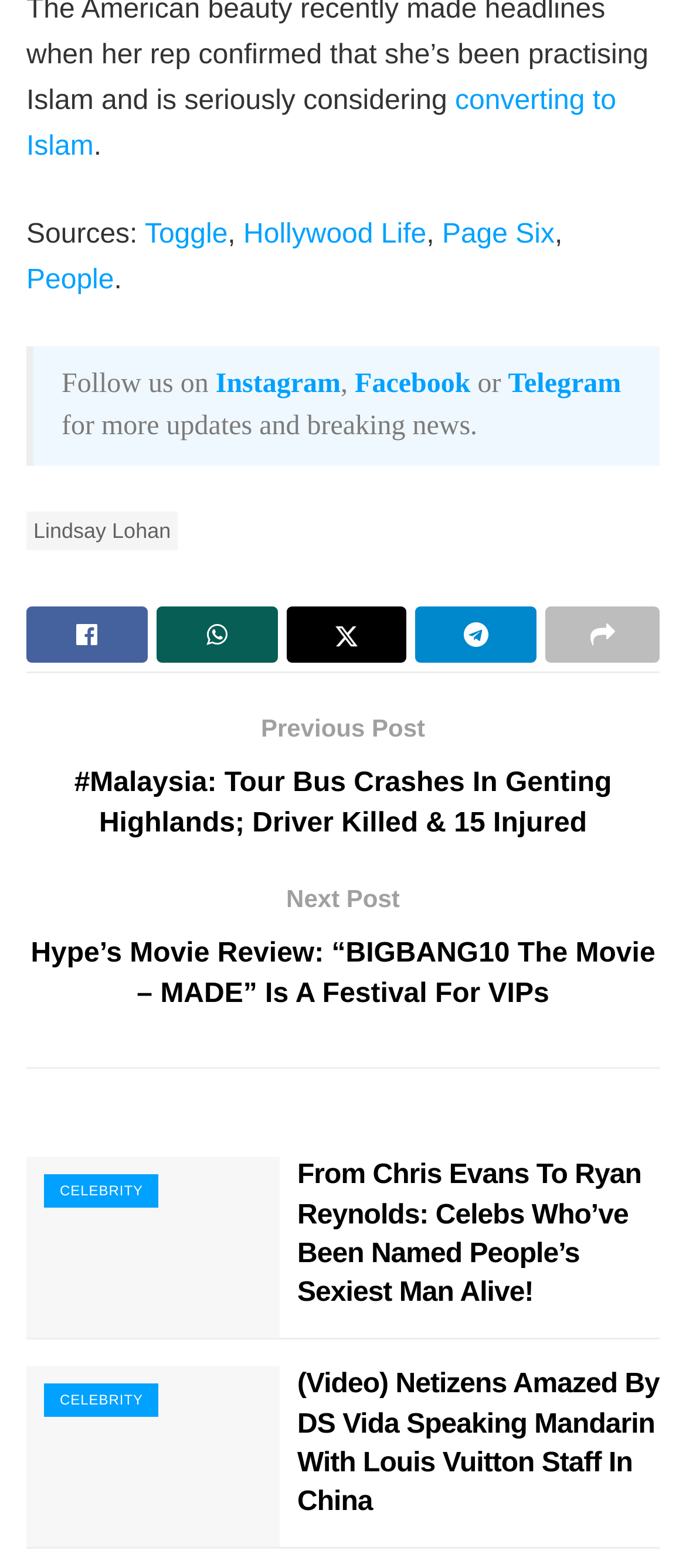How many previous/next post links are available?
Ensure your answer is thorough and detailed.

I looked at the webpage and found that there are two links, one for the previous post and one for the next post, which are 'Previous Post #Malaysia: Tour Bus Crashes In Genting Highlands; Driver Killed & 15 Injured' and 'Next Post Hype’s Movie Review: “BIGBANG10 The Movie – MADE” Is A Festival For VIPs'.